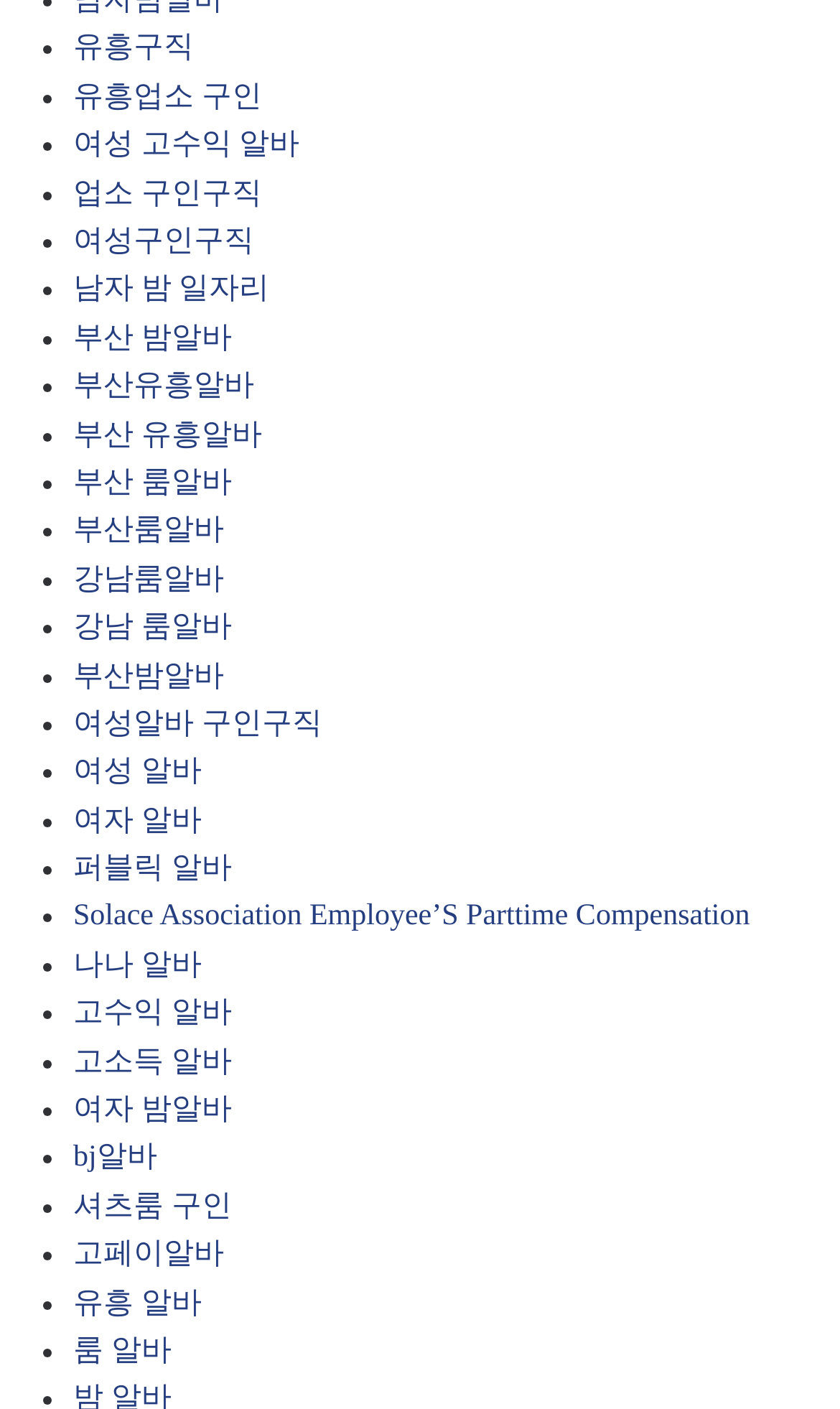Could you determine the bounding box coordinates of the clickable element to complete the instruction: "Click on 유흥구직"? Provide the coordinates as four float numbers between 0 and 1, i.e., [left, top, right, bottom].

[0.087, 0.024, 0.231, 0.047]